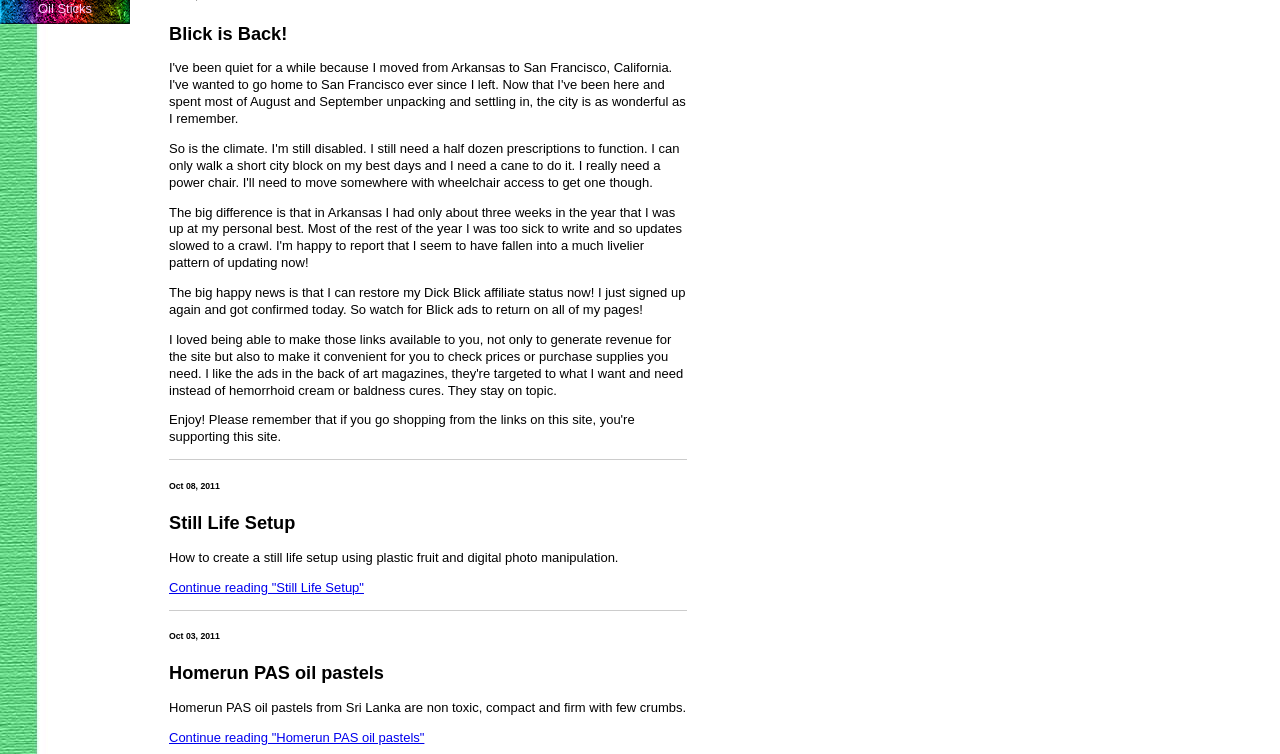Please locate the UI element described by "Continue reading "Still Life Setup"" and provide its bounding box coordinates.

[0.132, 0.769, 0.284, 0.789]